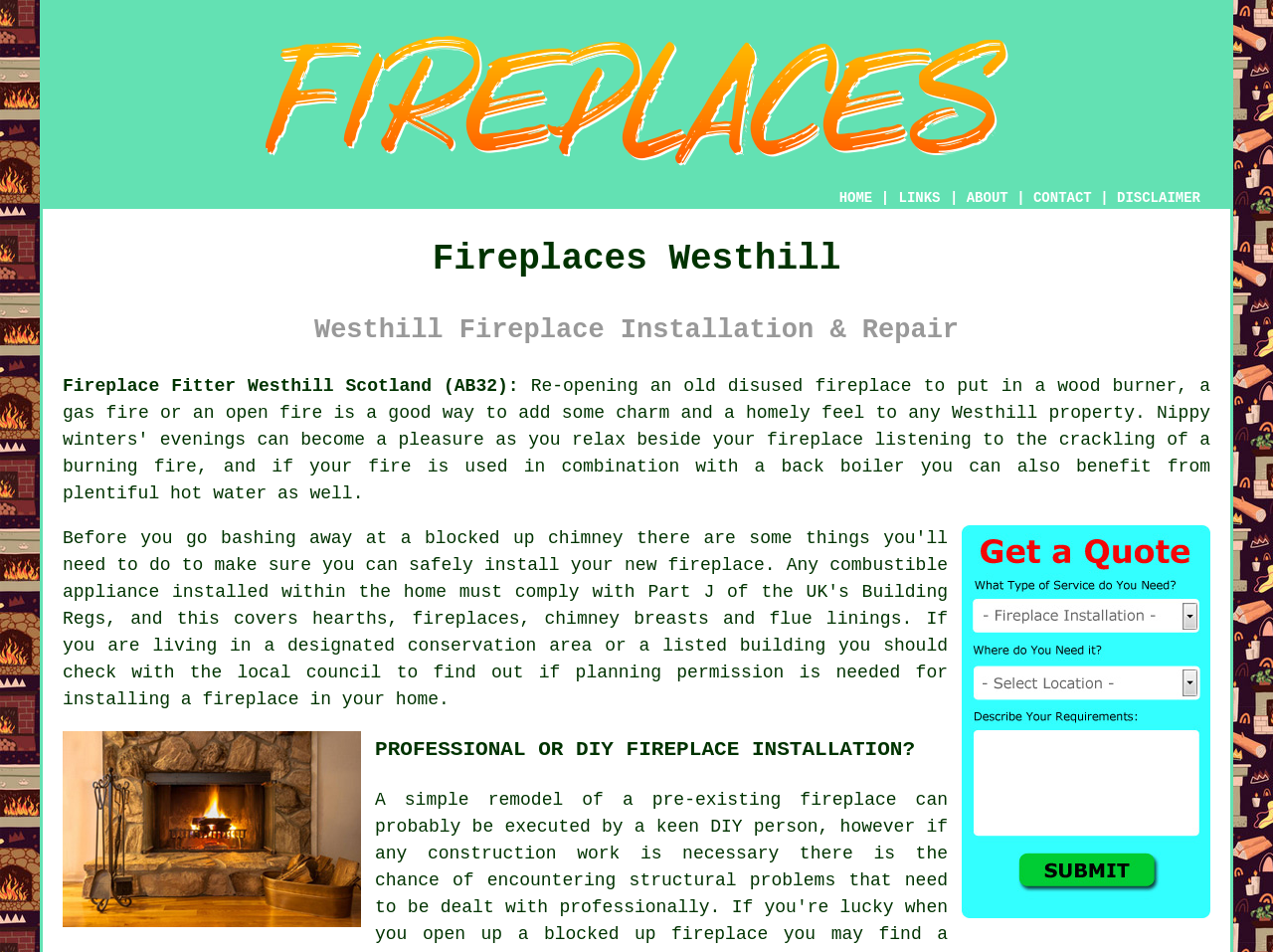What is the main service offered?
Examine the screenshot and reply with a single word or phrase.

Fireplace installation